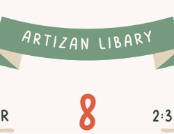Please look at the image and answer the question with a detailed explanation: What is the letter on the left of the numeral?

The stylized markings flanking the numeral include the letter 'R' on the left, adding an element of whimsy to the composition.